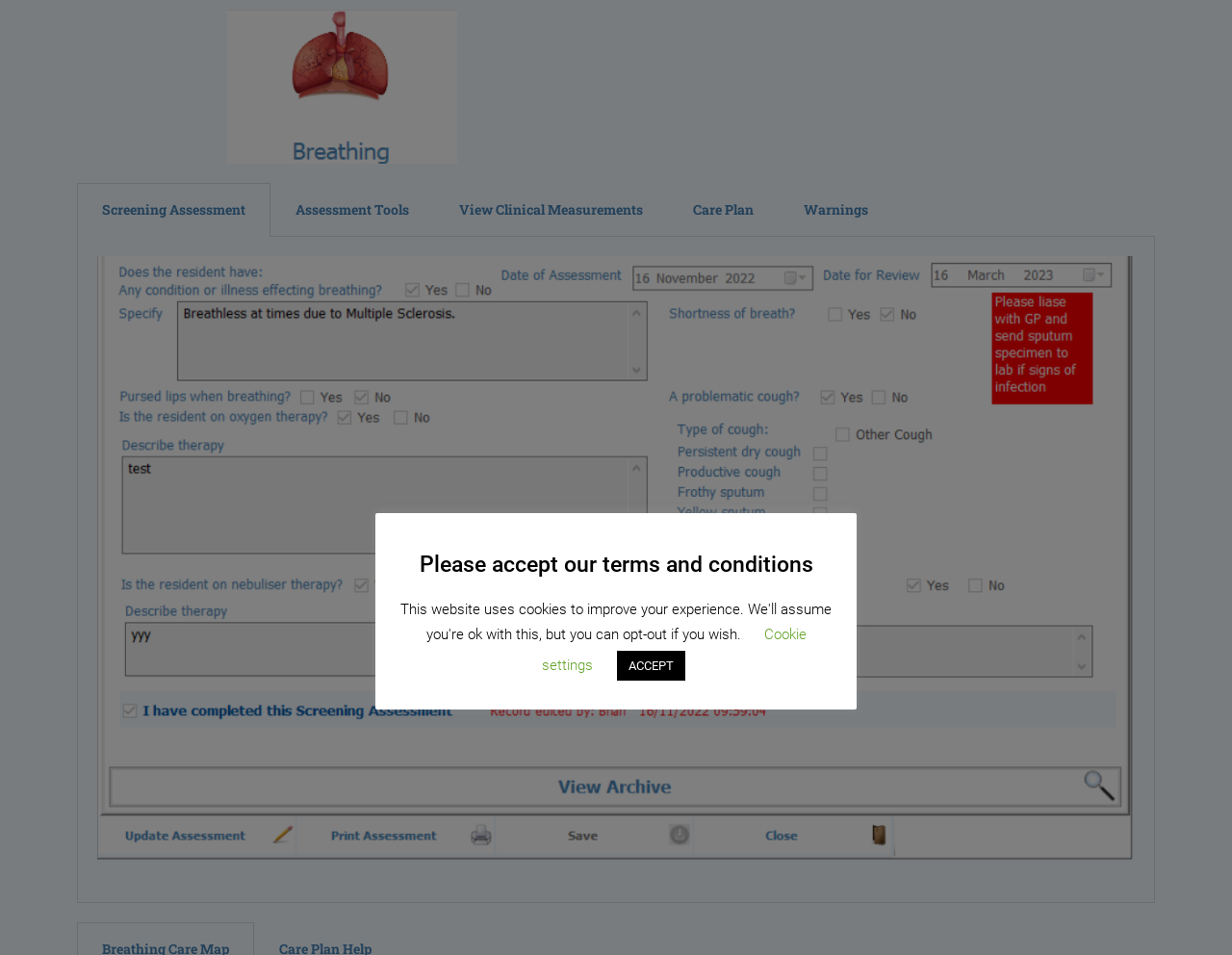Give a one-word or short phrase answer to this question: 
What is the position of the 'Cookie settings' button?

below the terms and conditions